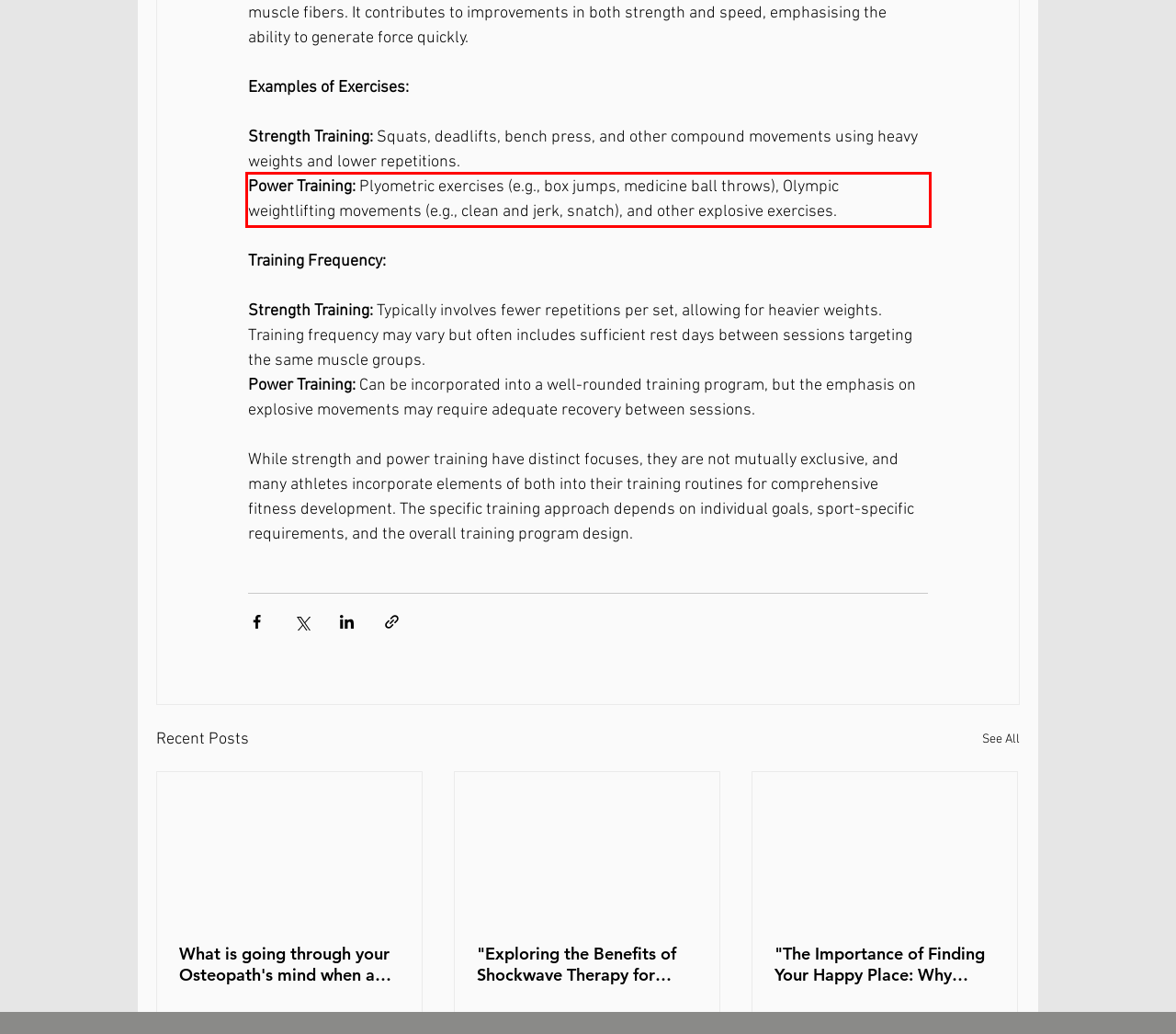Inspect the webpage screenshot that has a red bounding box and use OCR technology to read and display the text inside the red bounding box.

Power Training: Plyometric exercises (e.g., box jumps, medicine ball throws), Olympic weightlifting movements (e.g., clean and jerk, snatch), and other explosive exercises.